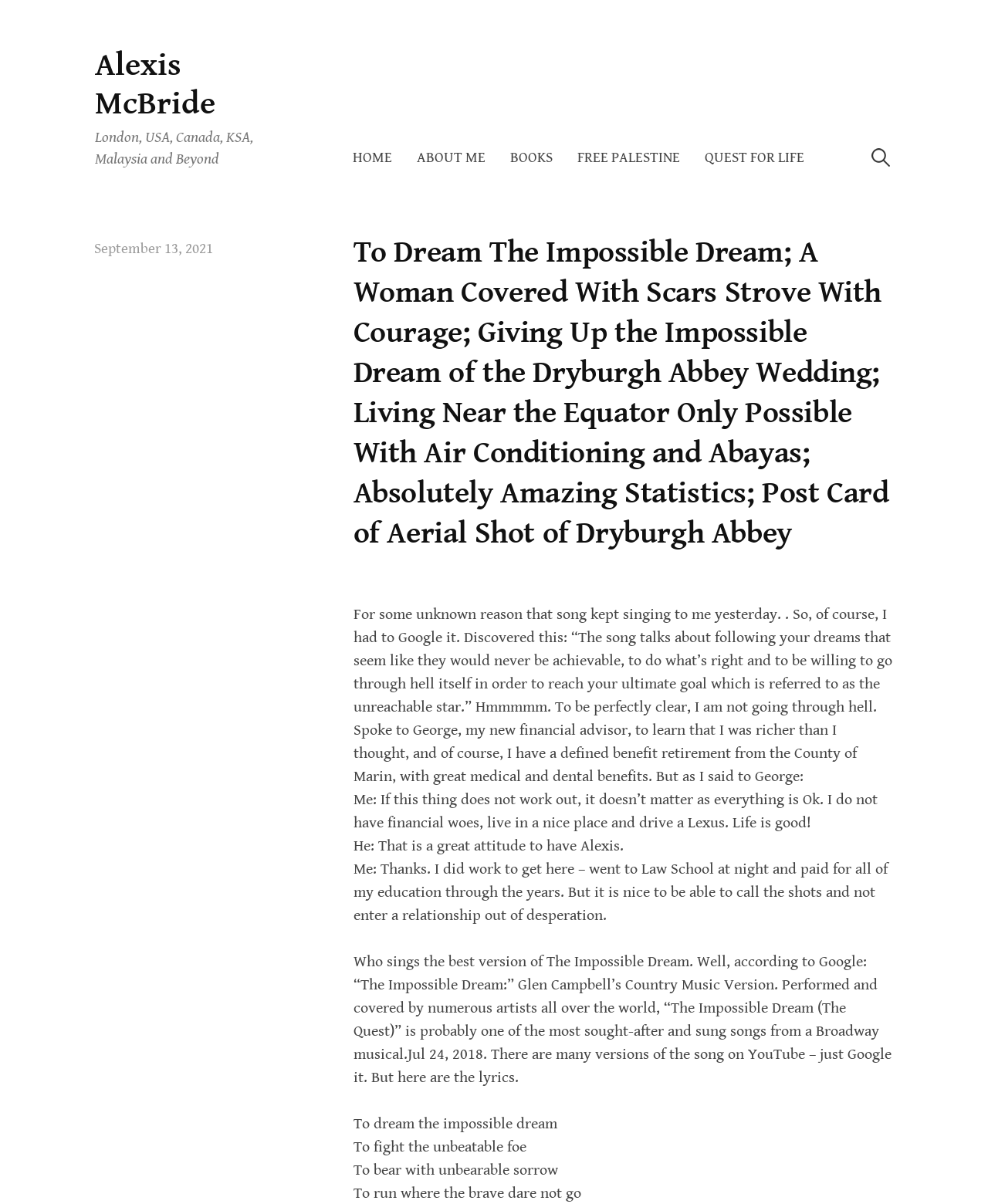Based on the element description "Books", predict the bounding box coordinates of the UI element.

[0.504, 0.115, 0.572, 0.148]